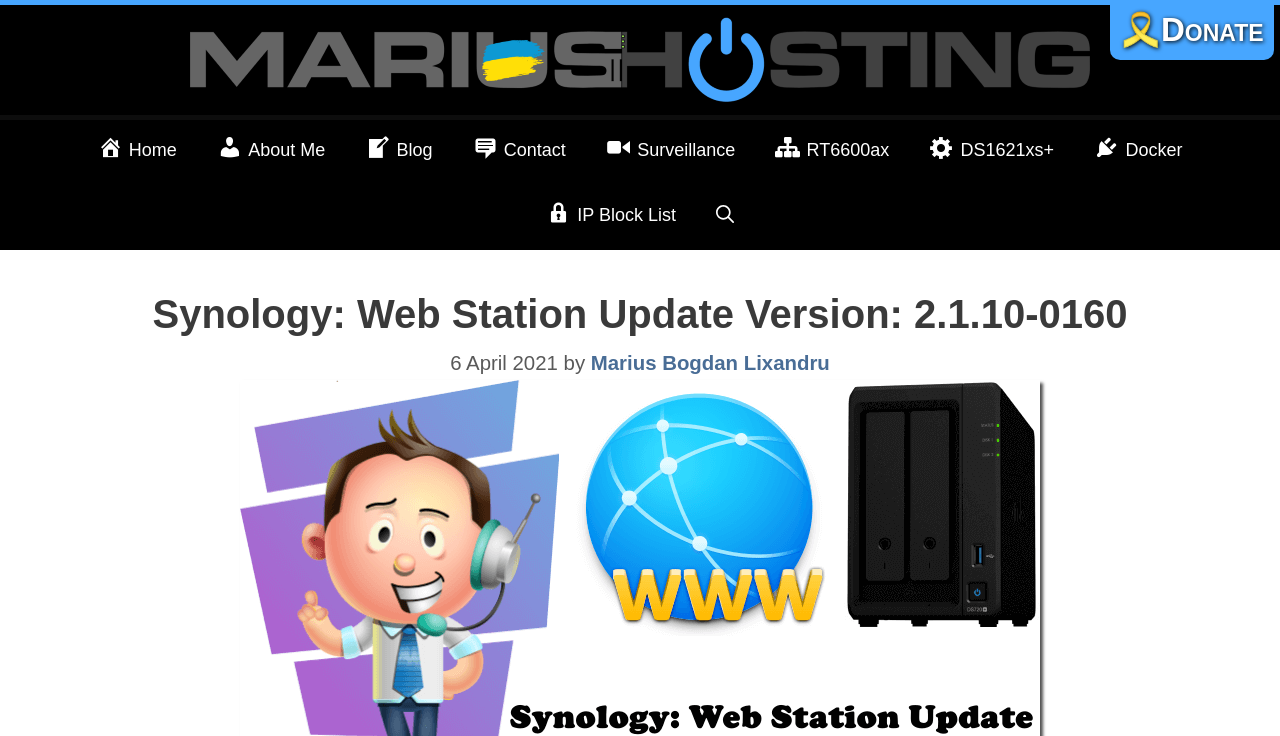Produce an elaborate caption capturing the essence of the webpage.

The webpage is about the Synology Web Station Package Update Version 2.1.10-0160. At the top, there is a banner with a link to "Marius Hosting" accompanied by an image with the same name. Below the banner, there is a primary navigation menu with 9 links: "Home", "About Me", "Blog", "Contact", "Surveillance", "RT6600ax", "DS1621xs+", "Docker", and "IP Block List". 

On the right side of the navigation menu, there is a link to "Open Search Bar". At the top-right corner, there is a "Donate" link with a 🎗️ symbol. 

The main content of the webpage is a heading that reads "Synology: Web Station Update Version: 2.1.10-0160", followed by a time stamp "6 April 2021" and the author's name "Marius Bogdan Lixandru".